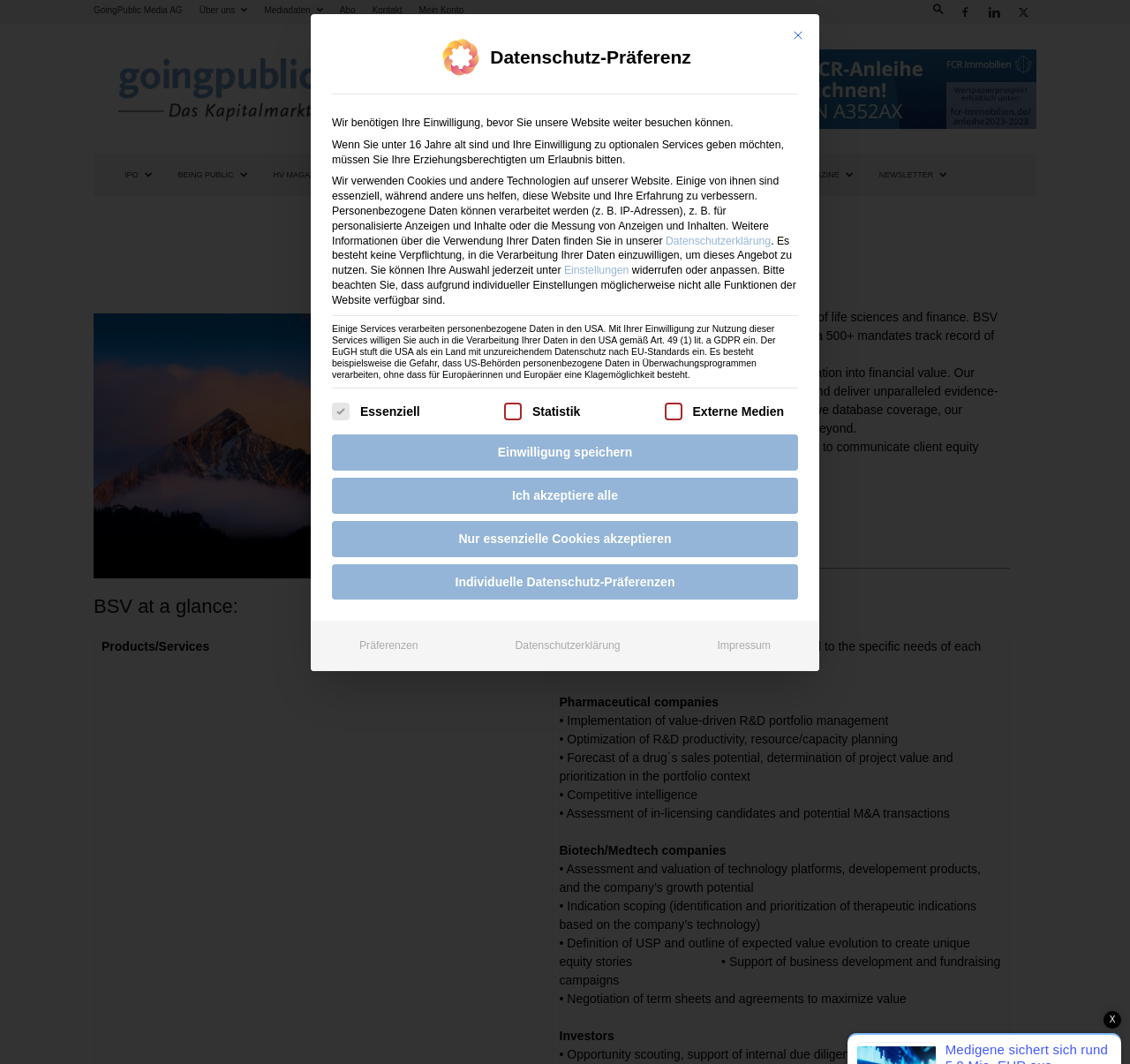How many checkboxes are there in the data protection preference dialog?
Based on the image, give a one-word or short phrase answer.

3